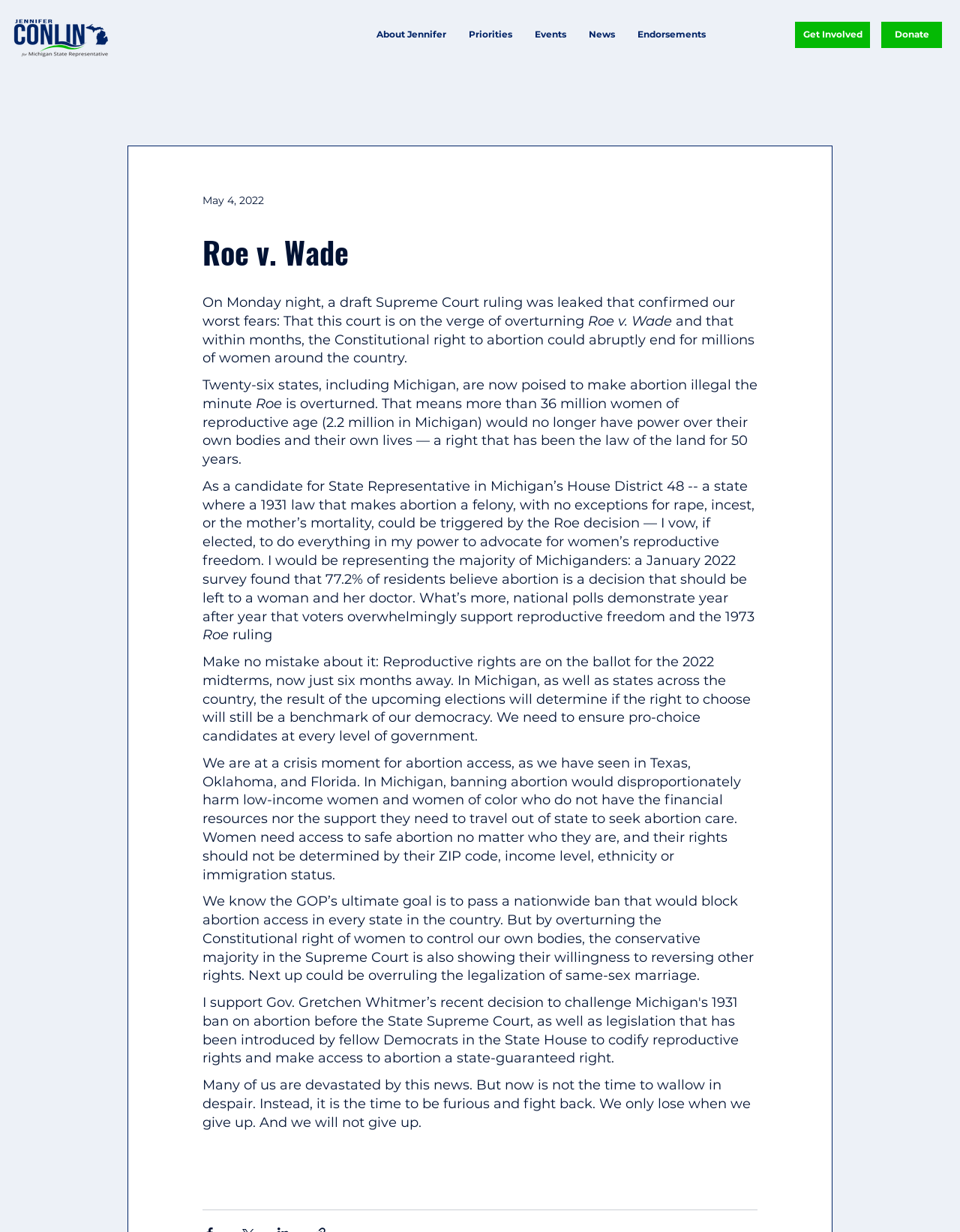Extract the bounding box coordinates for the described element: "A.C.A CO". The coordinates should be represented as four float numbers between 0 and 1: [left, top, right, bottom].

None